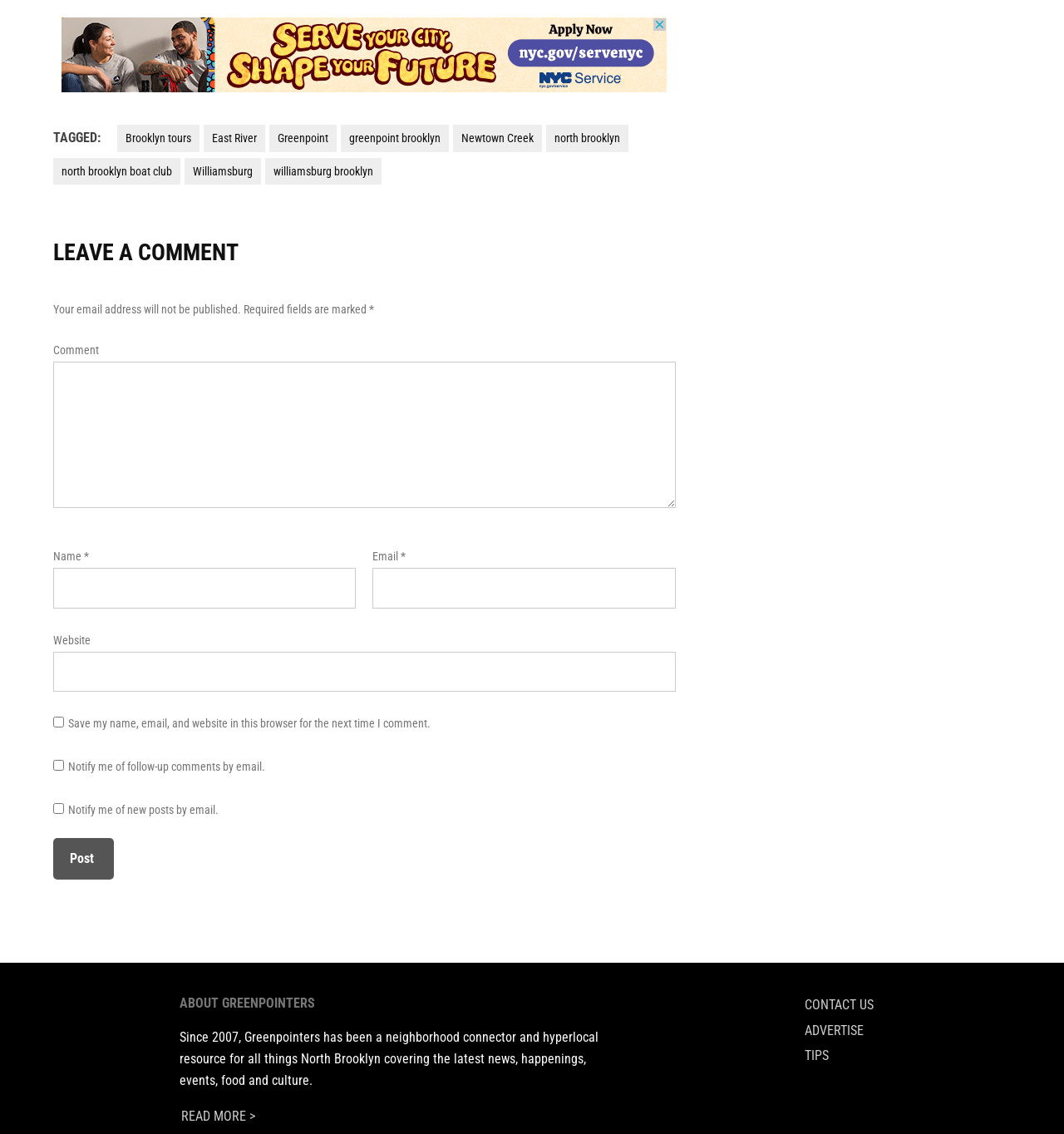What is the purpose of the webpage?
Provide a short answer using one word or a brief phrase based on the image.

Leave a comment